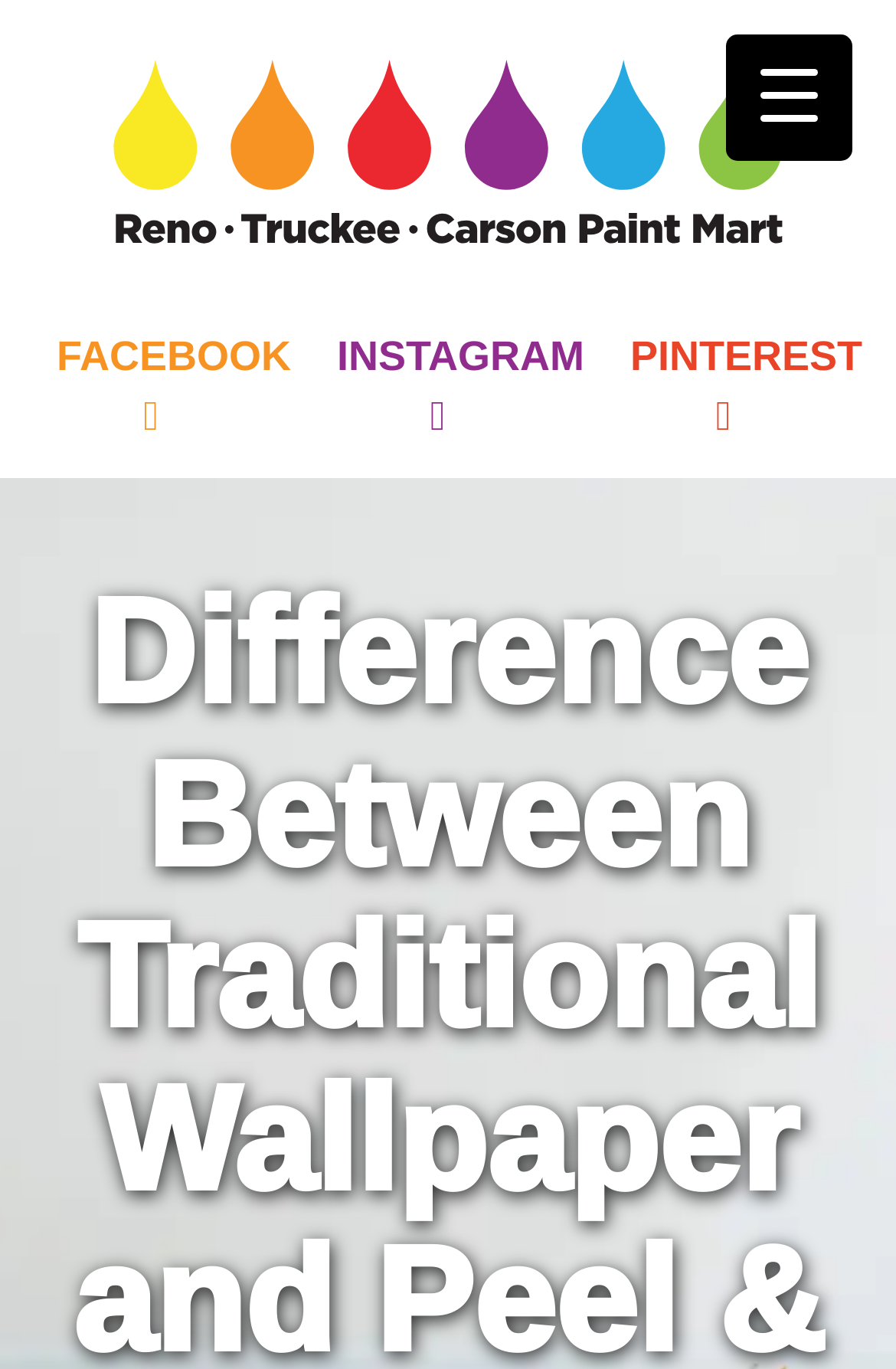From the given element description: "parent_node: FACEBOOK aria-label="Menu Trigger"", find the bounding box for the UI element. Provide the coordinates as four float numbers between 0 and 1, in the order [left, top, right, bottom].

[0.809, 0.025, 0.95, 0.118]